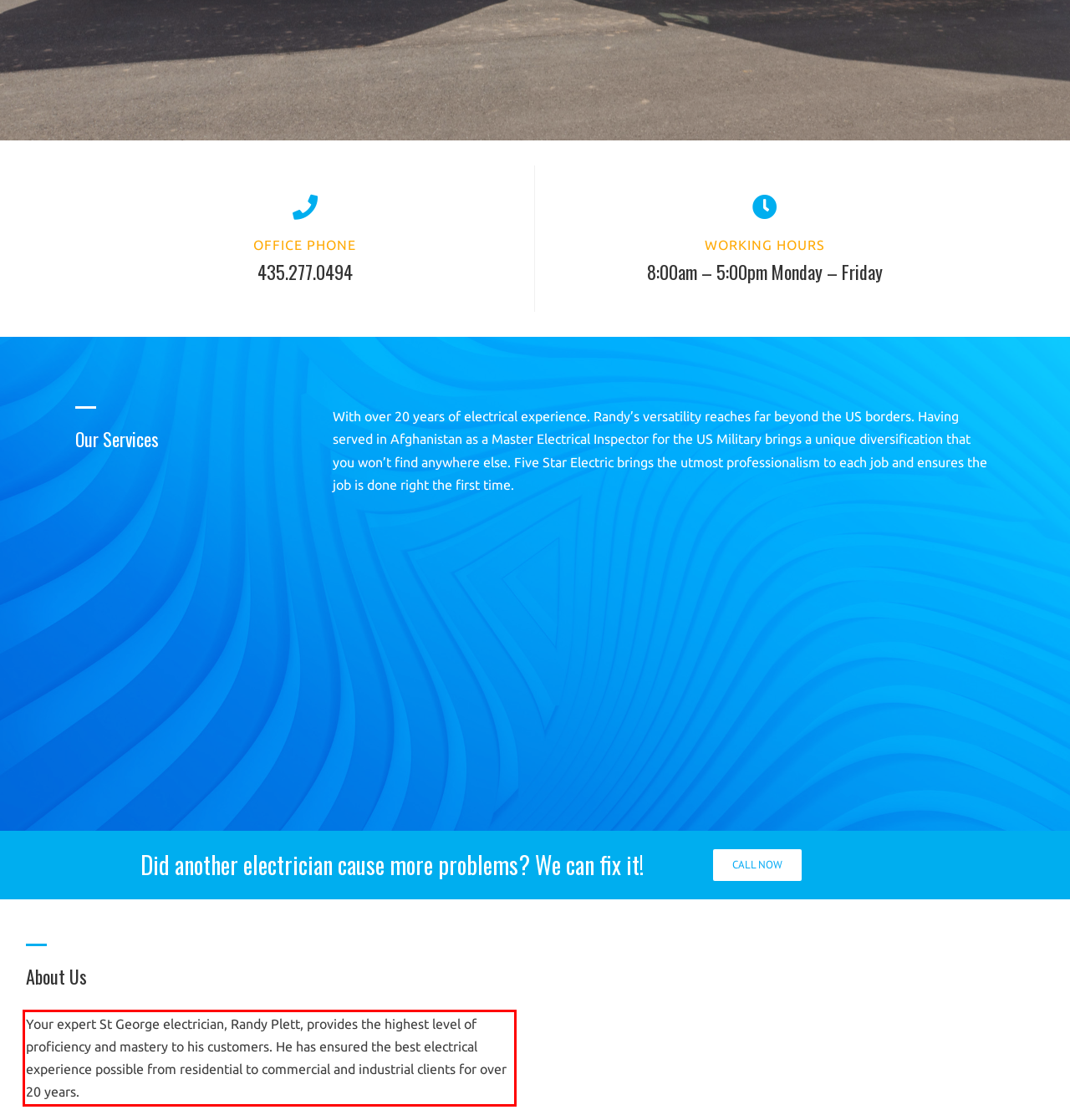You are provided with a screenshot of a webpage featuring a red rectangle bounding box. Extract the text content within this red bounding box using OCR.

Your expert St George electrician, Randy Plett, provides the highest level of proficiency and mastery to his customers. He has ensured the best electrical experience possible from residential to commercial and industrial clients for over 20 years.